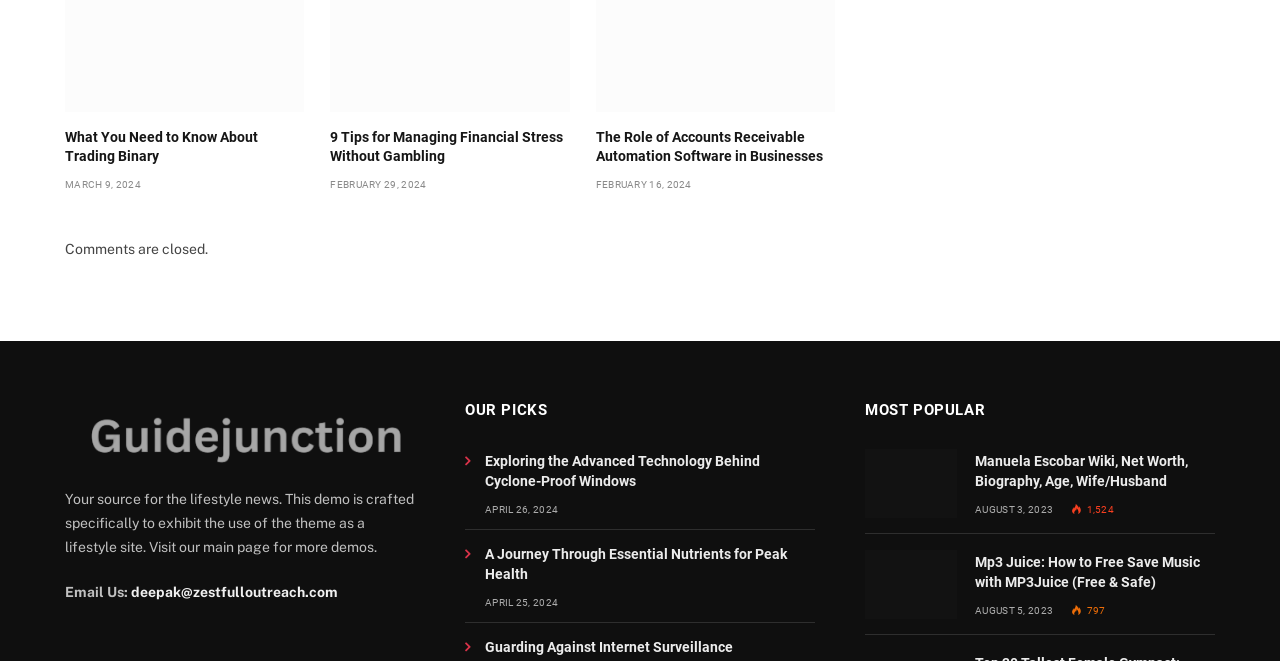Please locate the clickable area by providing the bounding box coordinates to follow this instruction: "Read about Mp3 Juice".

[0.762, 0.835, 0.949, 0.895]